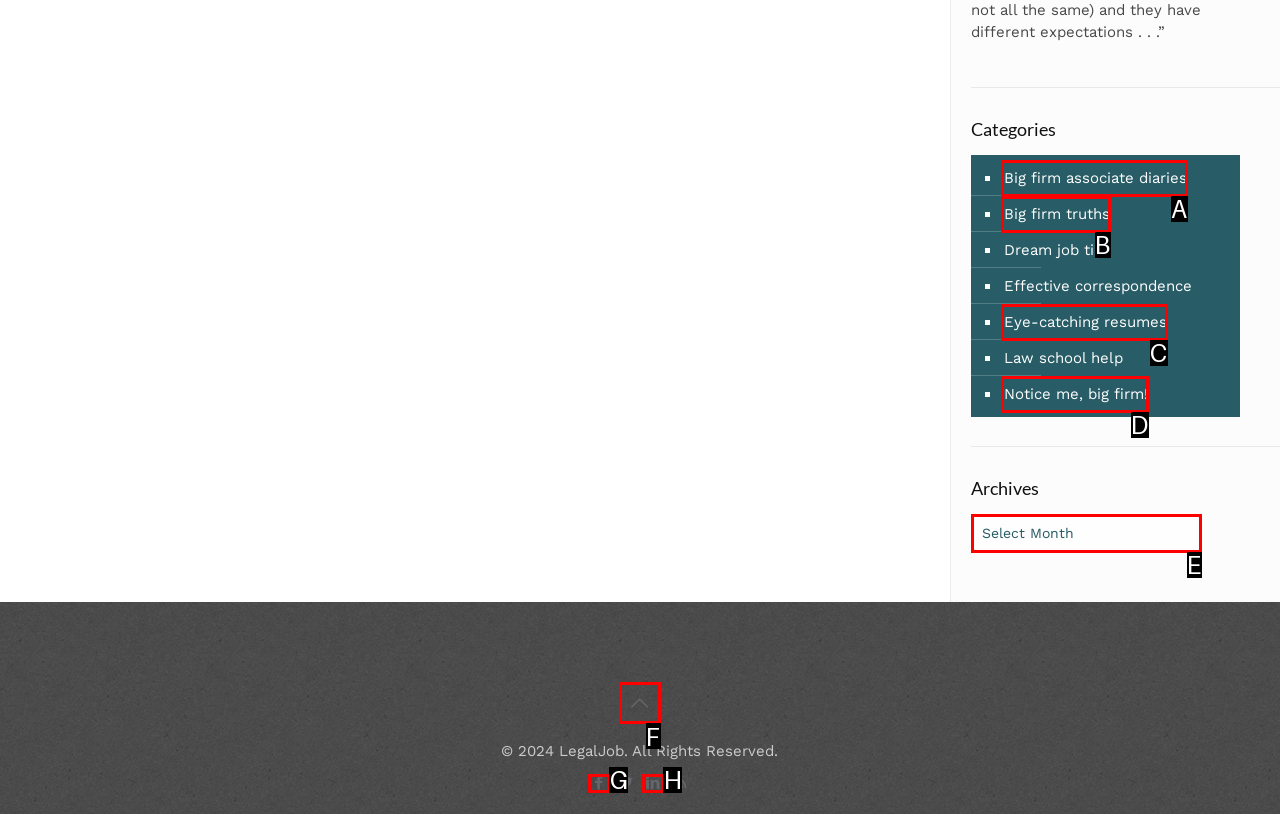To complete the task: Click on the Facebook icon, select the appropriate UI element to click. Respond with the letter of the correct option from the given choices.

F